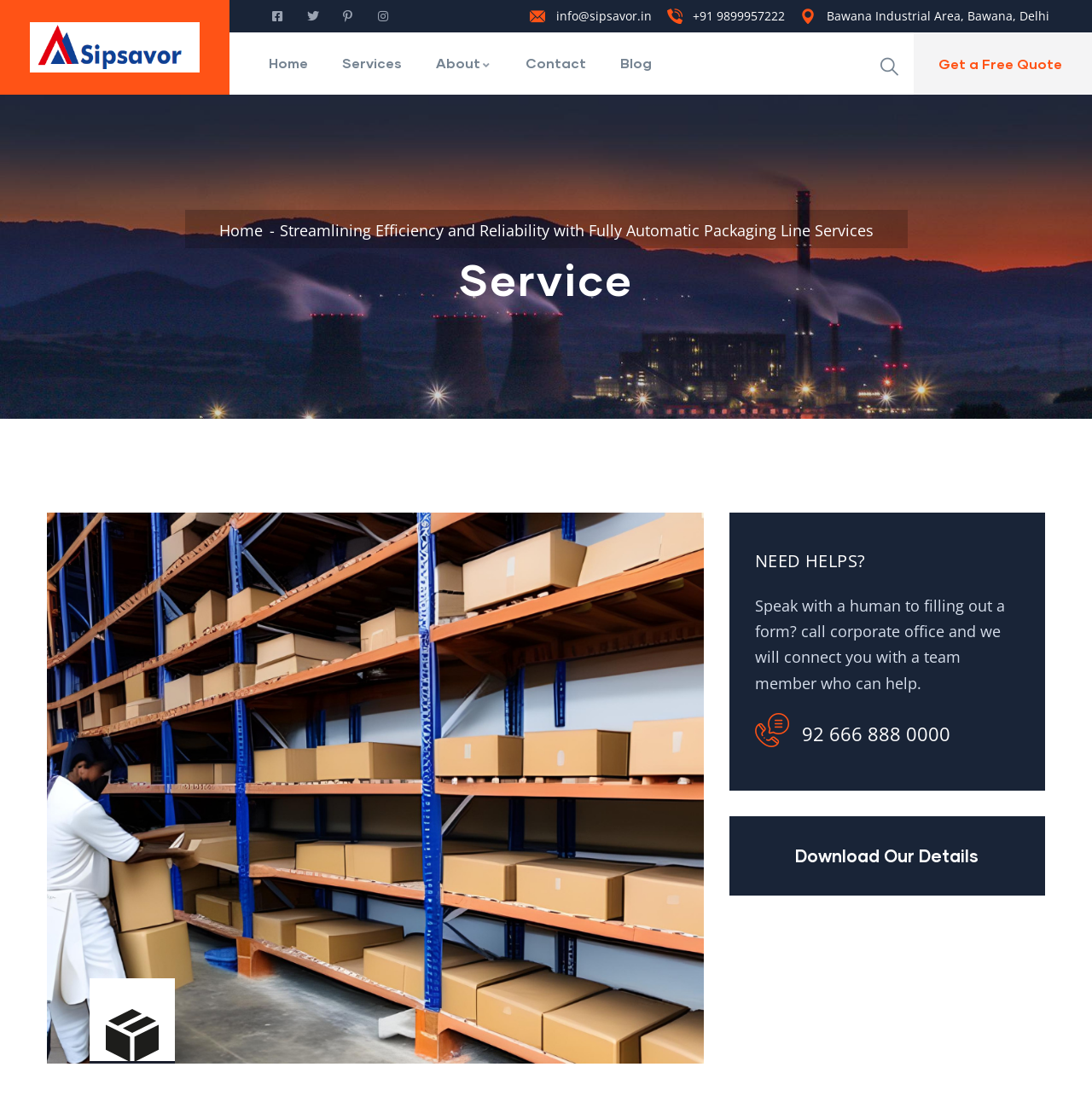Please locate the bounding box coordinates for the element that should be clicked to achieve the following instruction: "call corporate office". Ensure the coordinates are given as four float numbers between 0 and 1, i.e., [left, top, right, bottom].

[0.691, 0.643, 0.87, 0.69]